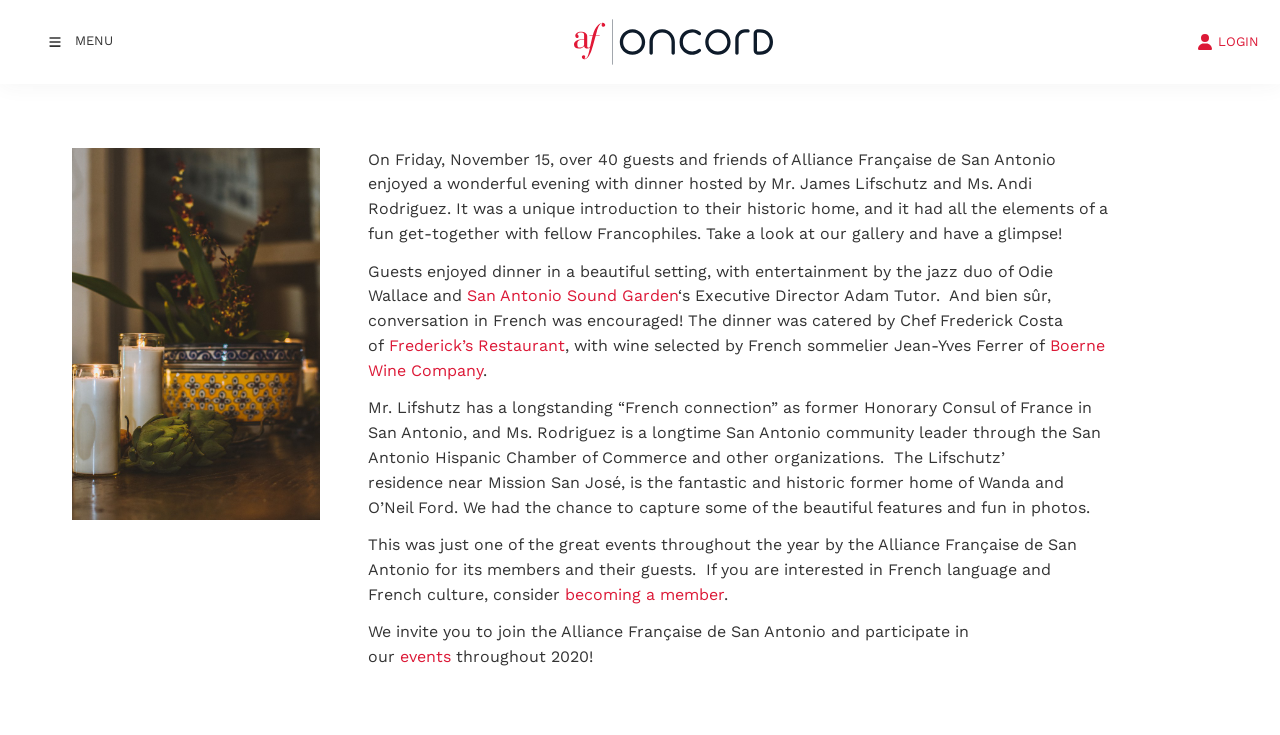Determine the bounding box coordinates of the clickable element to complete this instruction: "Open mobile navigation". Provide the coordinates in the format of four float numbers between 0 and 1, [left, top, right, bottom].

[0.0, 0.022, 0.121, 0.091]